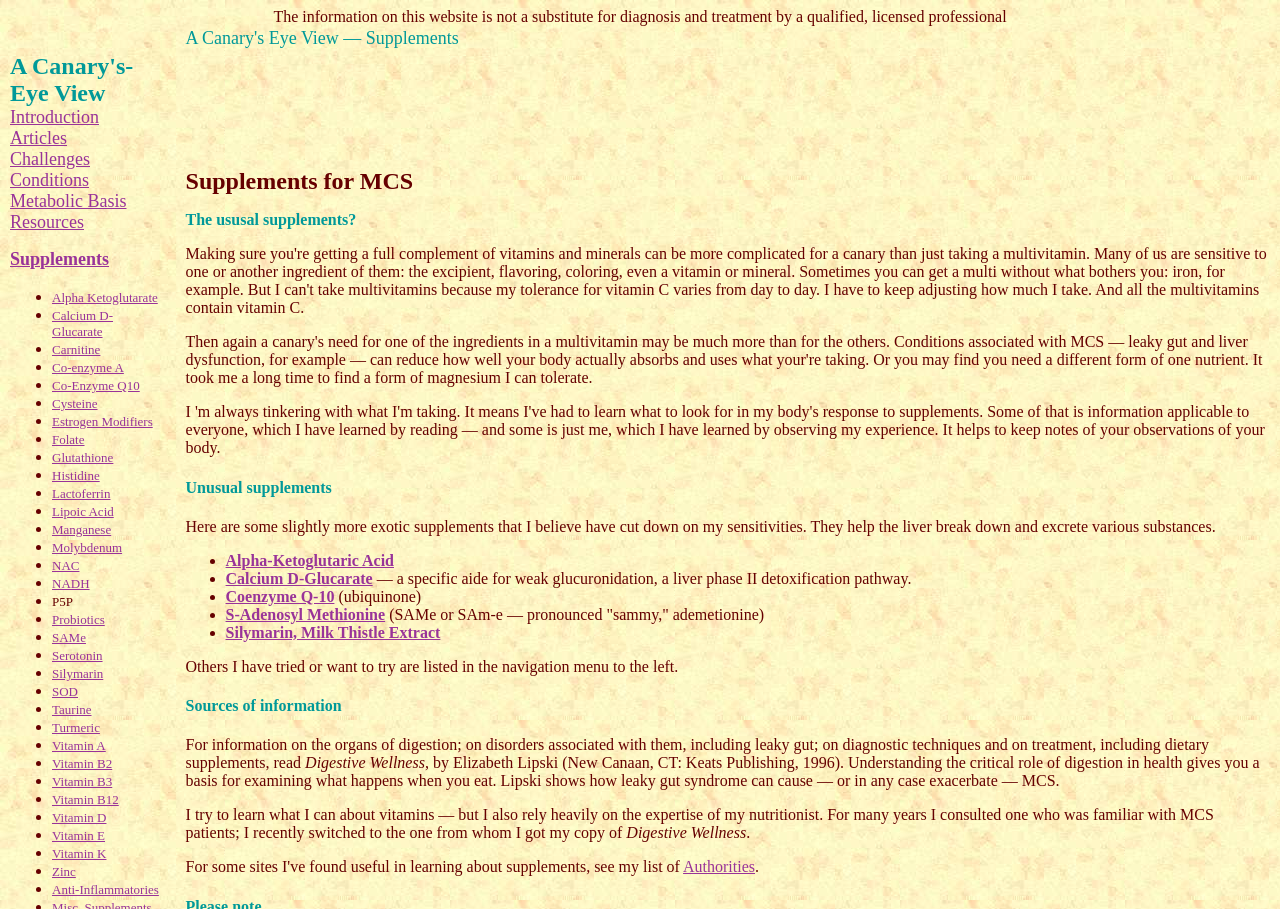Answer this question in one word or a short phrase: How many rows are in the table of contents?

6